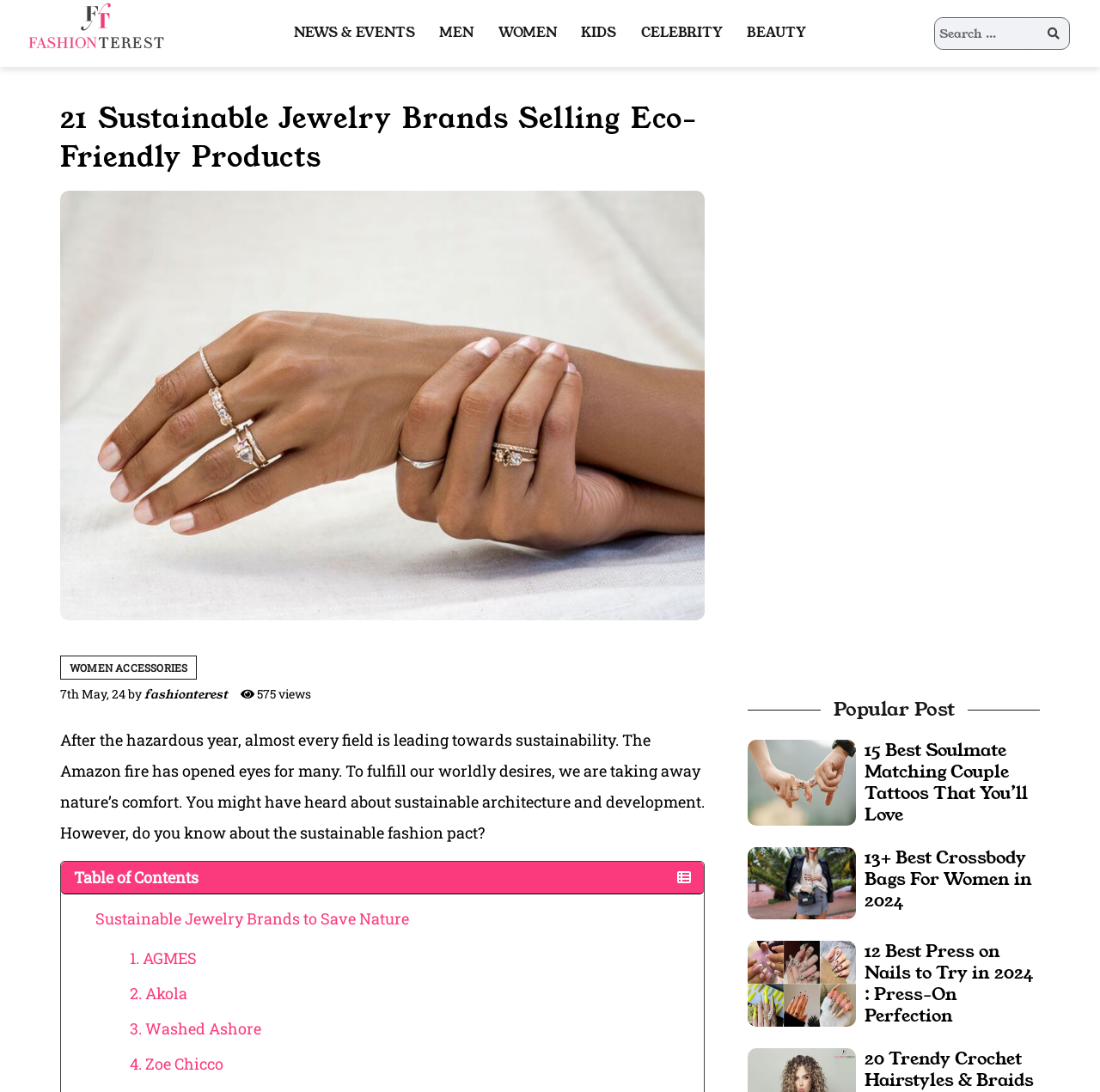Please provide a one-word or short phrase answer to the question:
How many popular posts are displayed on the webpage?

3